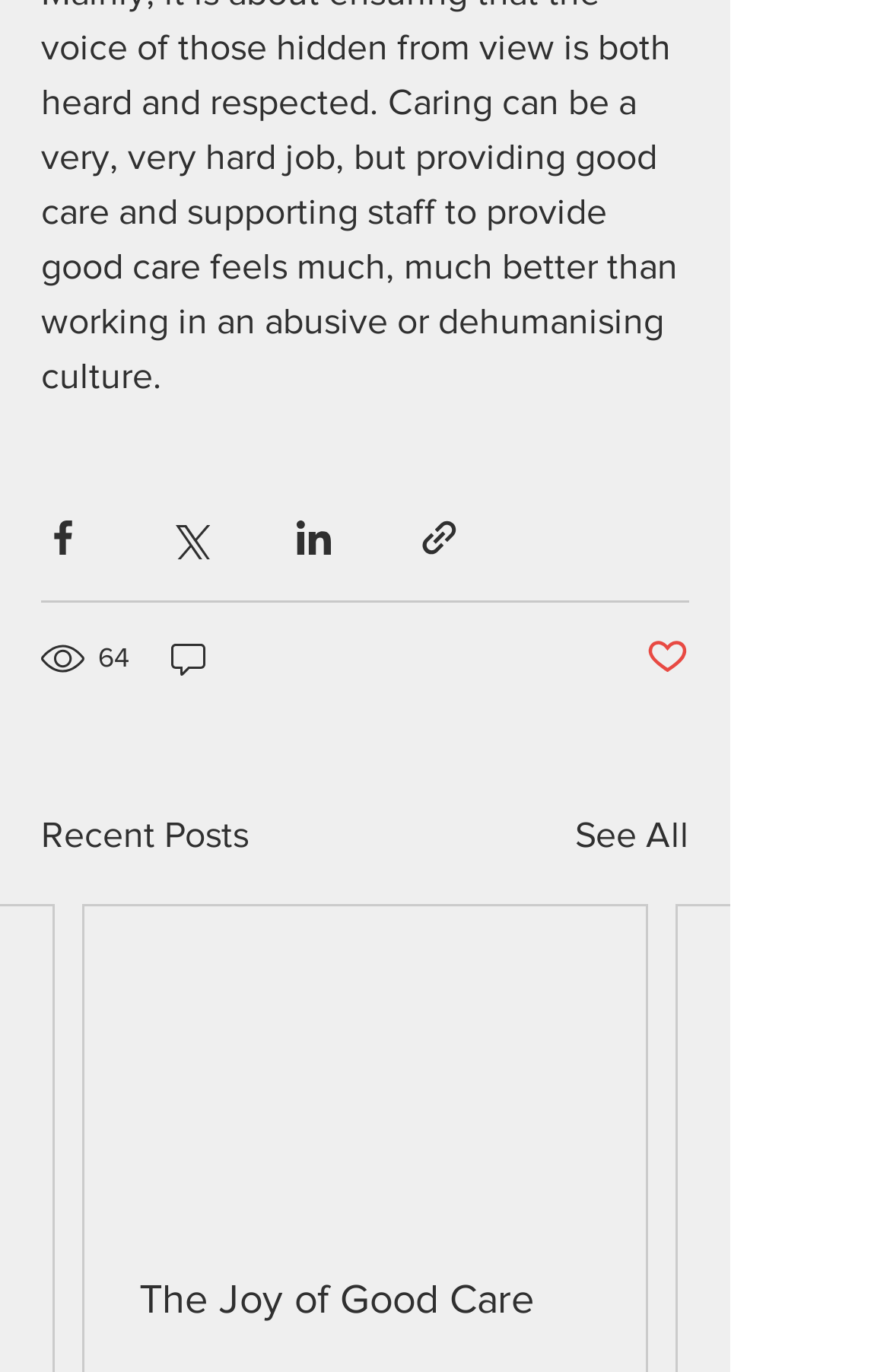Please specify the bounding box coordinates in the format (top-left x, top-left y, bottom-right x, bottom-right y), with all values as floating point numbers between 0 and 1. Identify the bounding box of the UI element described by: Plumber Apprentice

None